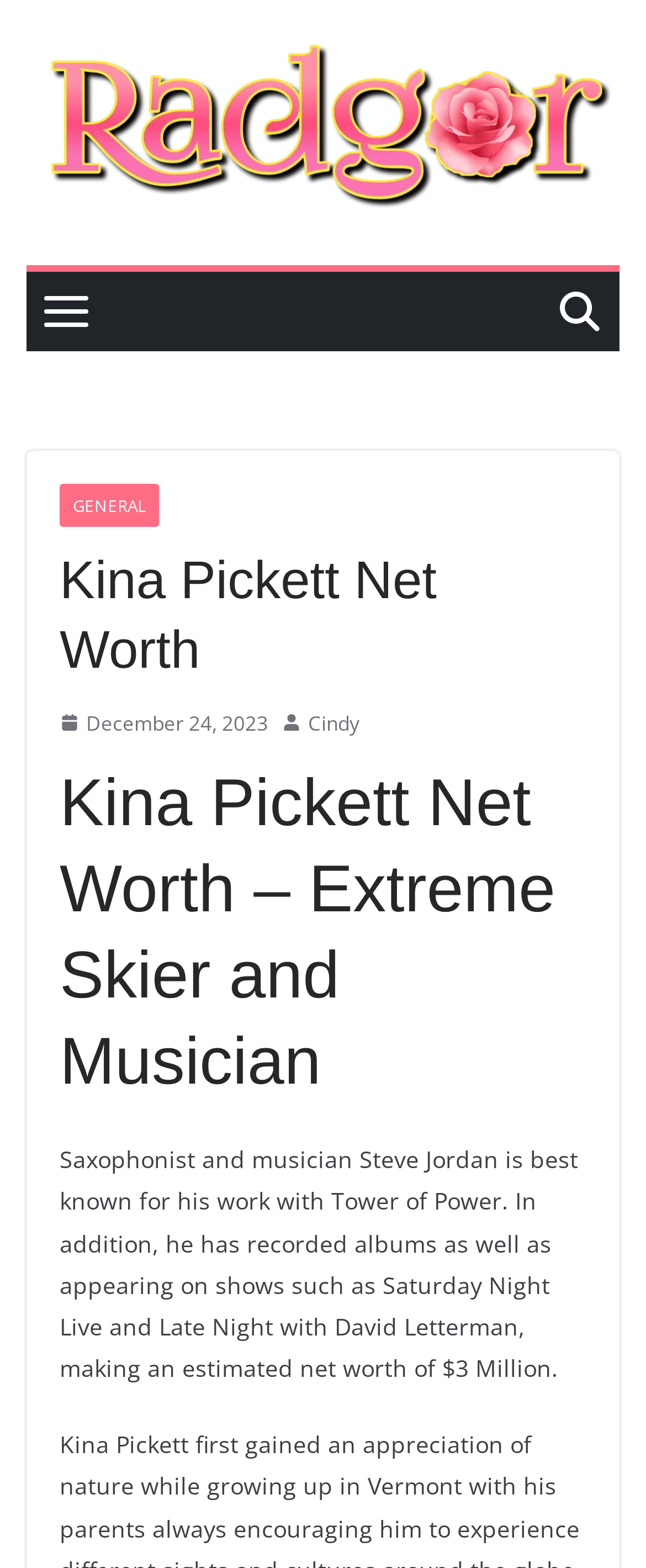What TV shows has Steve Jordan appeared on?
Using the image, provide a detailed and thorough answer to the question.

The article mentions that Steve Jordan has appeared on TV shows, and specifically mentions 'Saturday Night Live and Late Night with David Letterman' as examples.